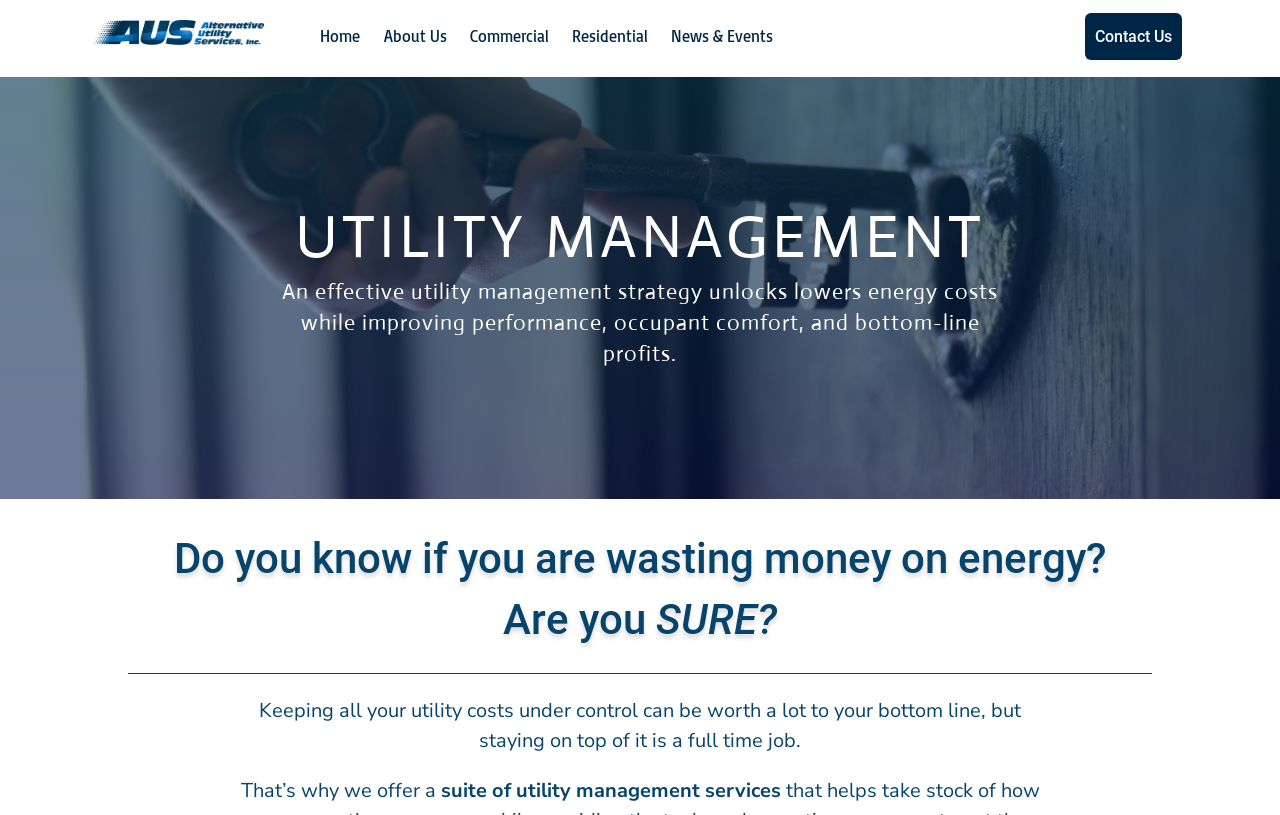Identify the bounding box coordinates for the UI element that matches this description: "Cost Segregation".

[0.655, 0.508, 0.811, 0.54]